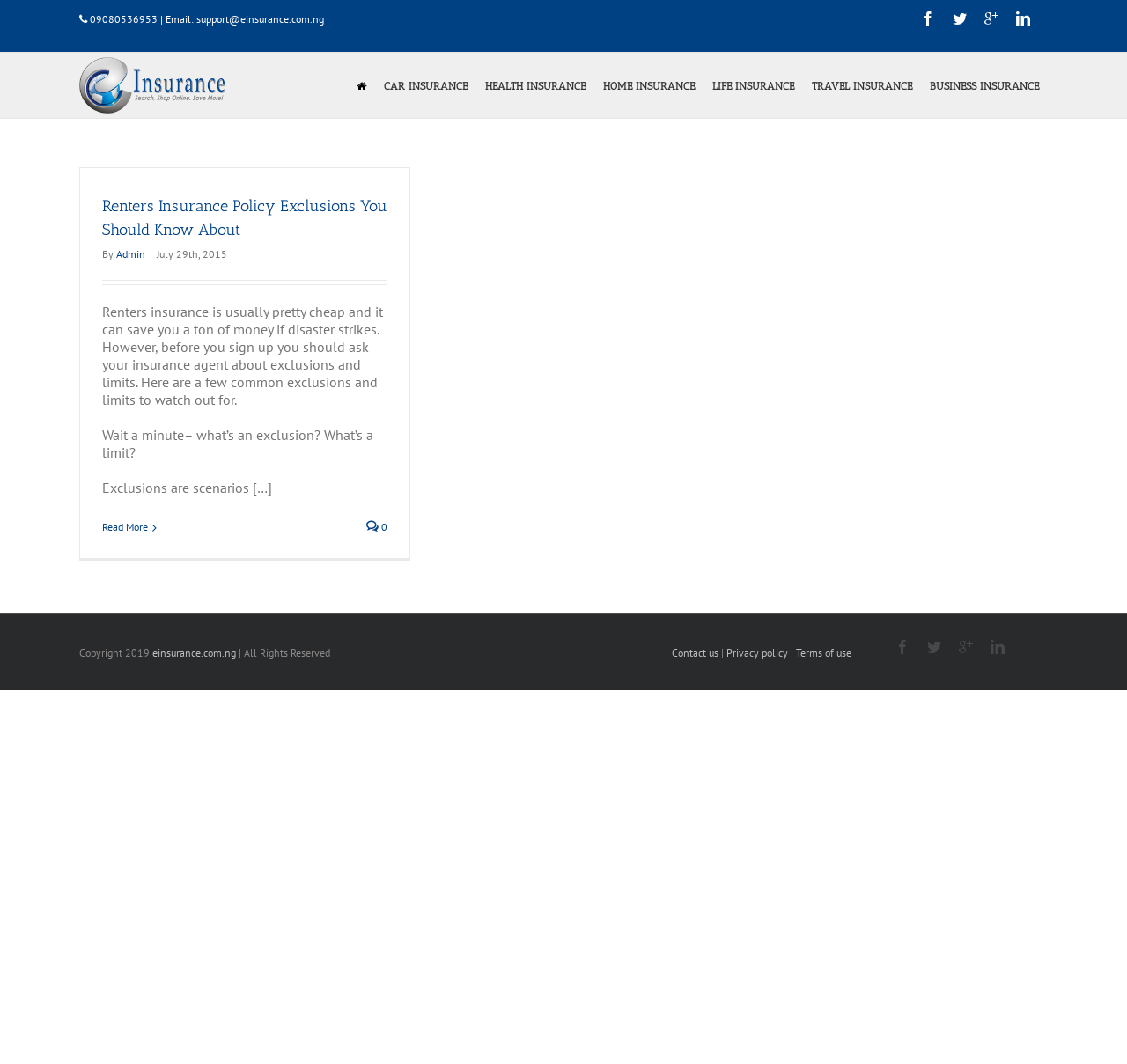Please determine the bounding box coordinates of the element to click in order to execute the following instruction: "Click the email address to send a message". The coordinates should be four float numbers between 0 and 1, specified as [left, top, right, bottom].

[0.174, 0.012, 0.288, 0.024]